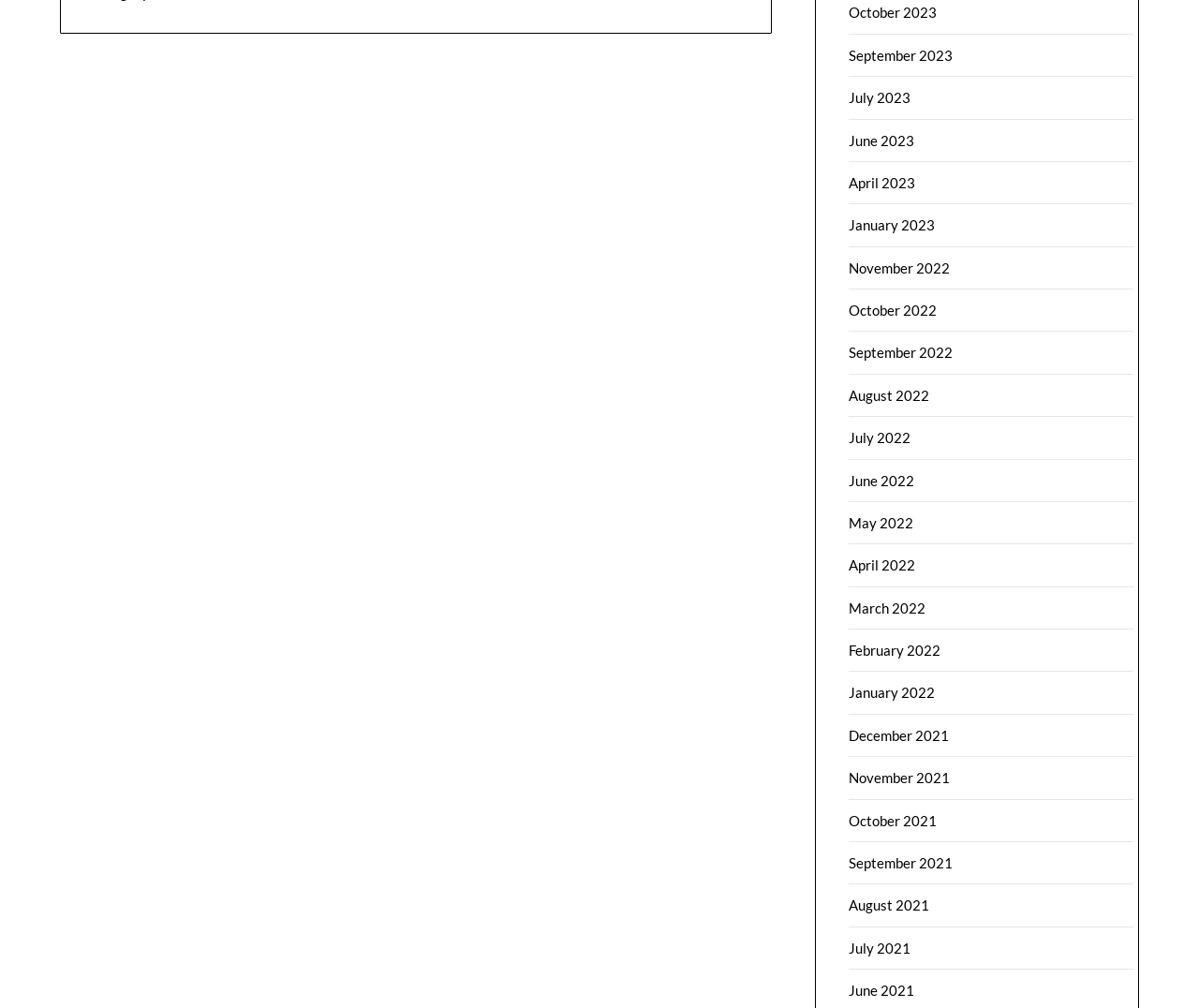Please analyze the image and provide a thorough answer to the question:
What is the most recent month listed?

By examining the list of links, I can see that the most recent month listed is October 2023, which is the first link in the list.